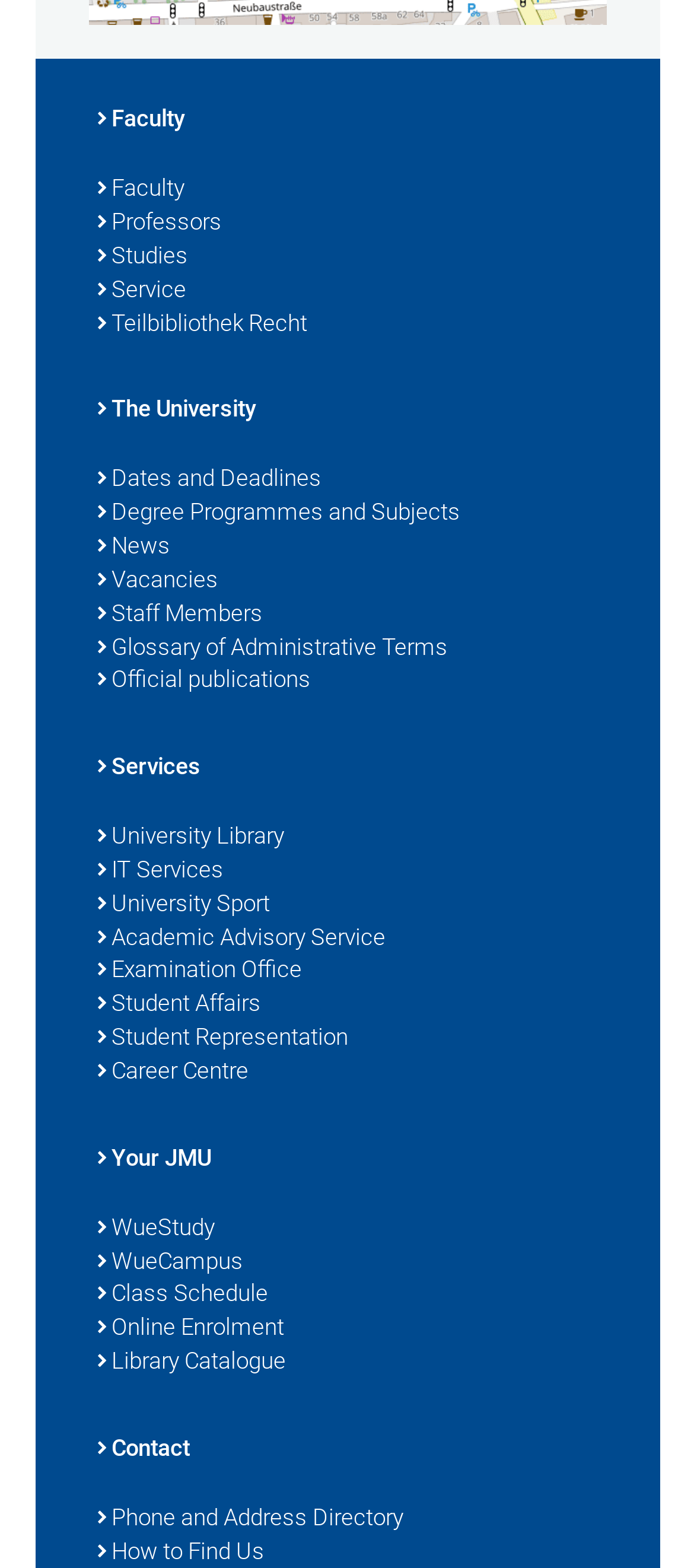Are there any links related to university services?
Answer with a single word or phrase by referring to the visual content.

Yes